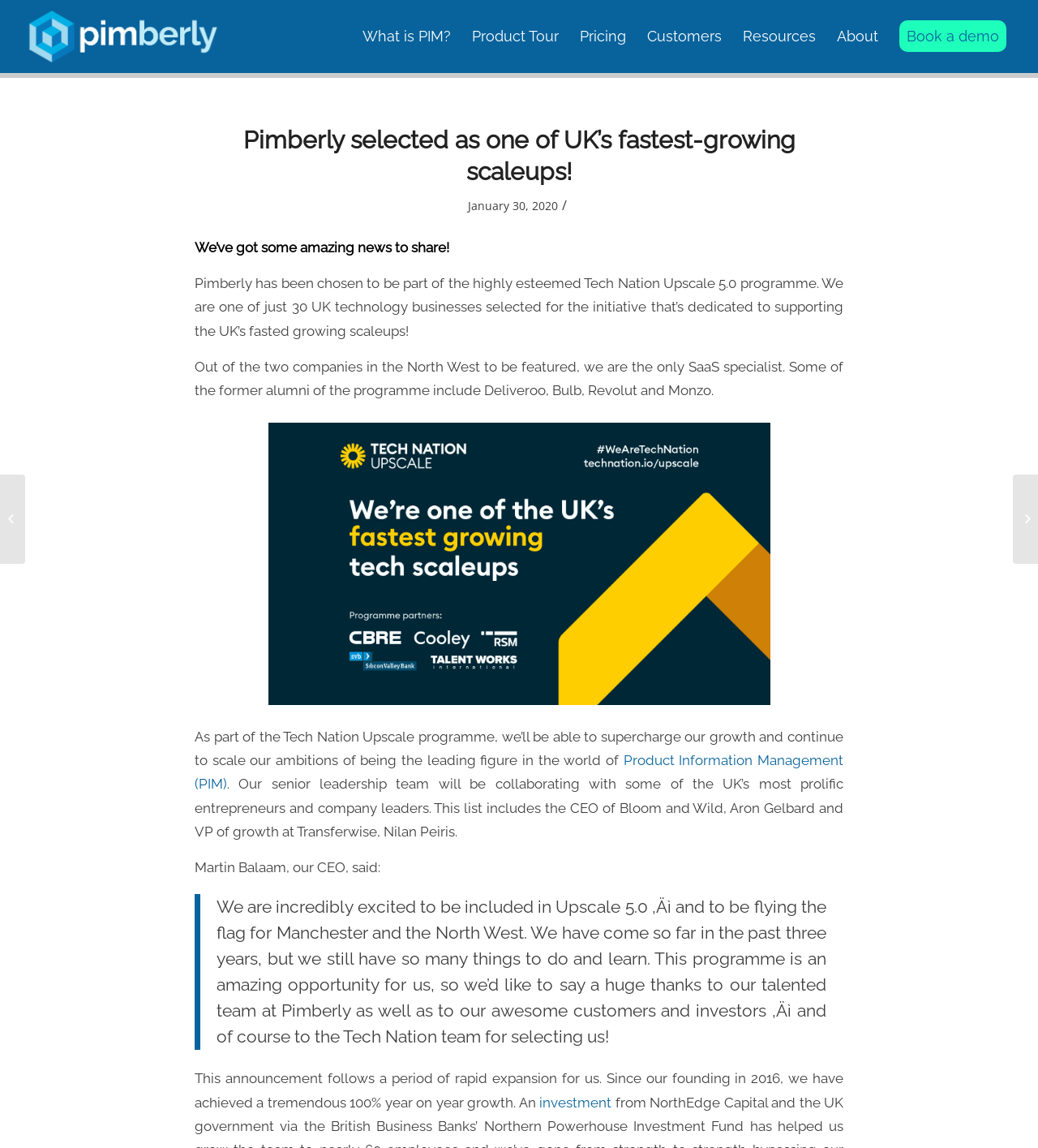Find the bounding box coordinates of the element I should click to carry out the following instruction: "Learn more about Product Information Management (PIM)".

[0.188, 0.655, 0.813, 0.69]